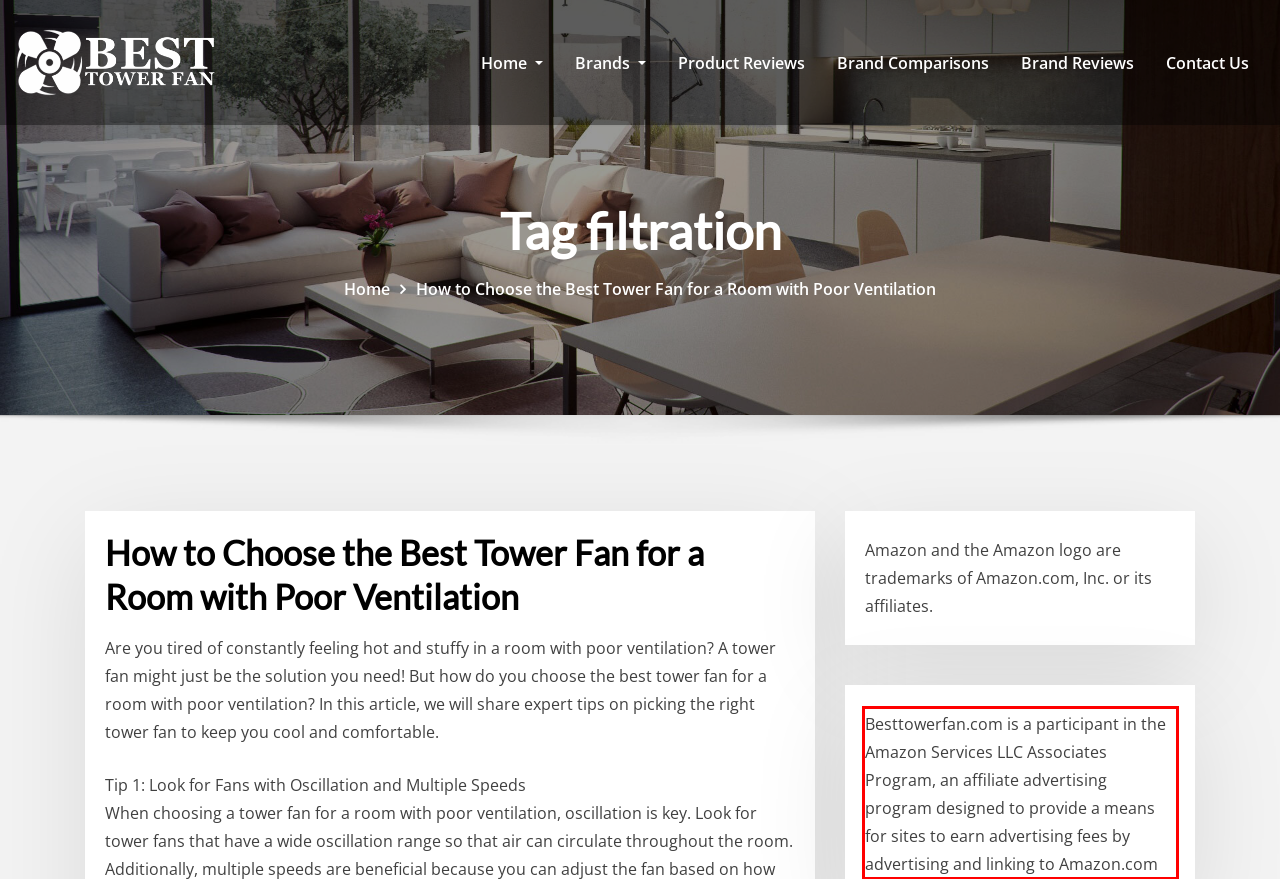Please examine the webpage screenshot containing a red bounding box and use OCR to recognize and output the text inside the red bounding box.

Besttowerfan.com is a participant in the Amazon Services LLC Associates Program, an affiliate advertising program designed to provide a means for sites to earn advertising fees by advertising and linking to Amazon.com